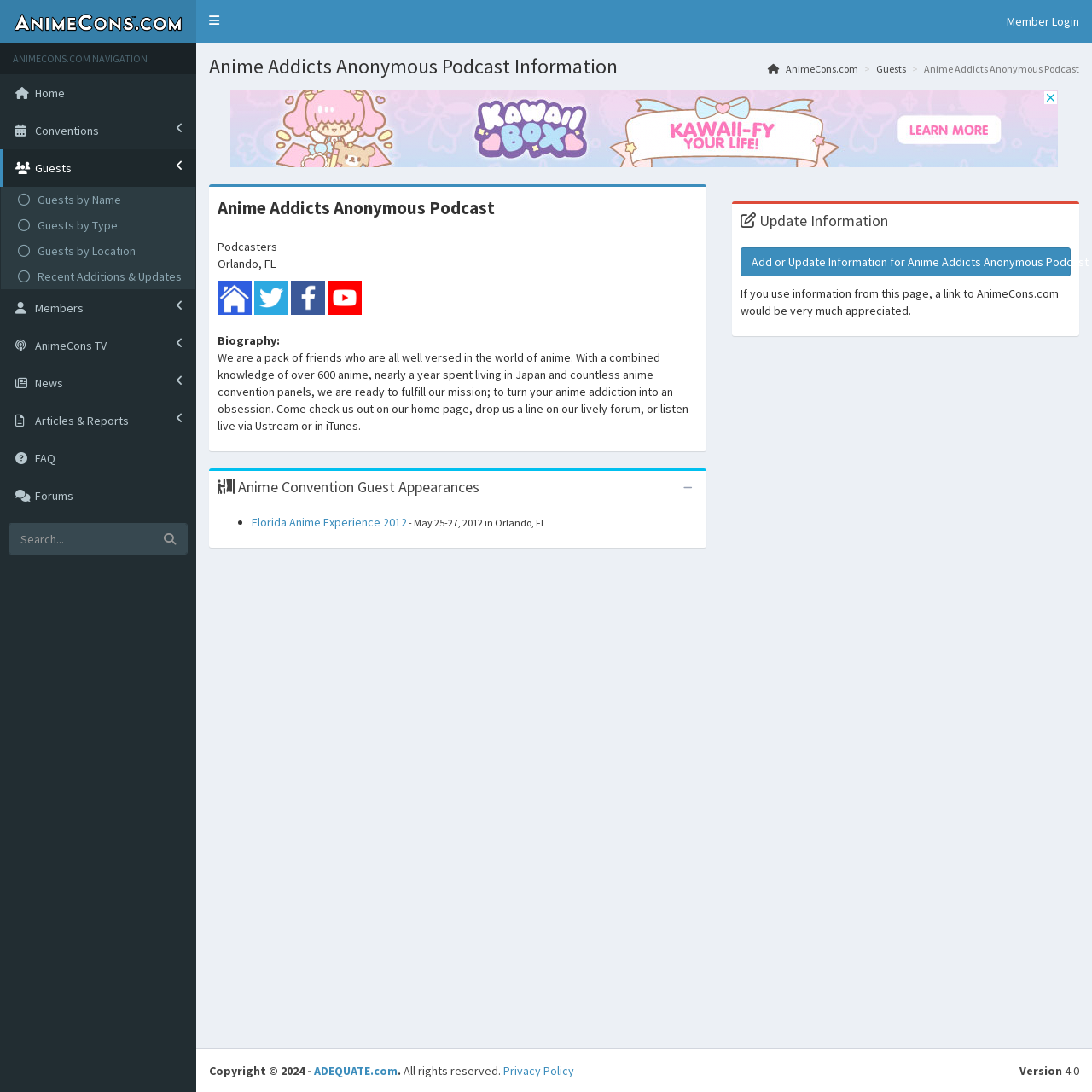What is the purpose of the podcast?
Please provide a single word or phrase based on the screenshot.

To turn anime addiction into an obsession